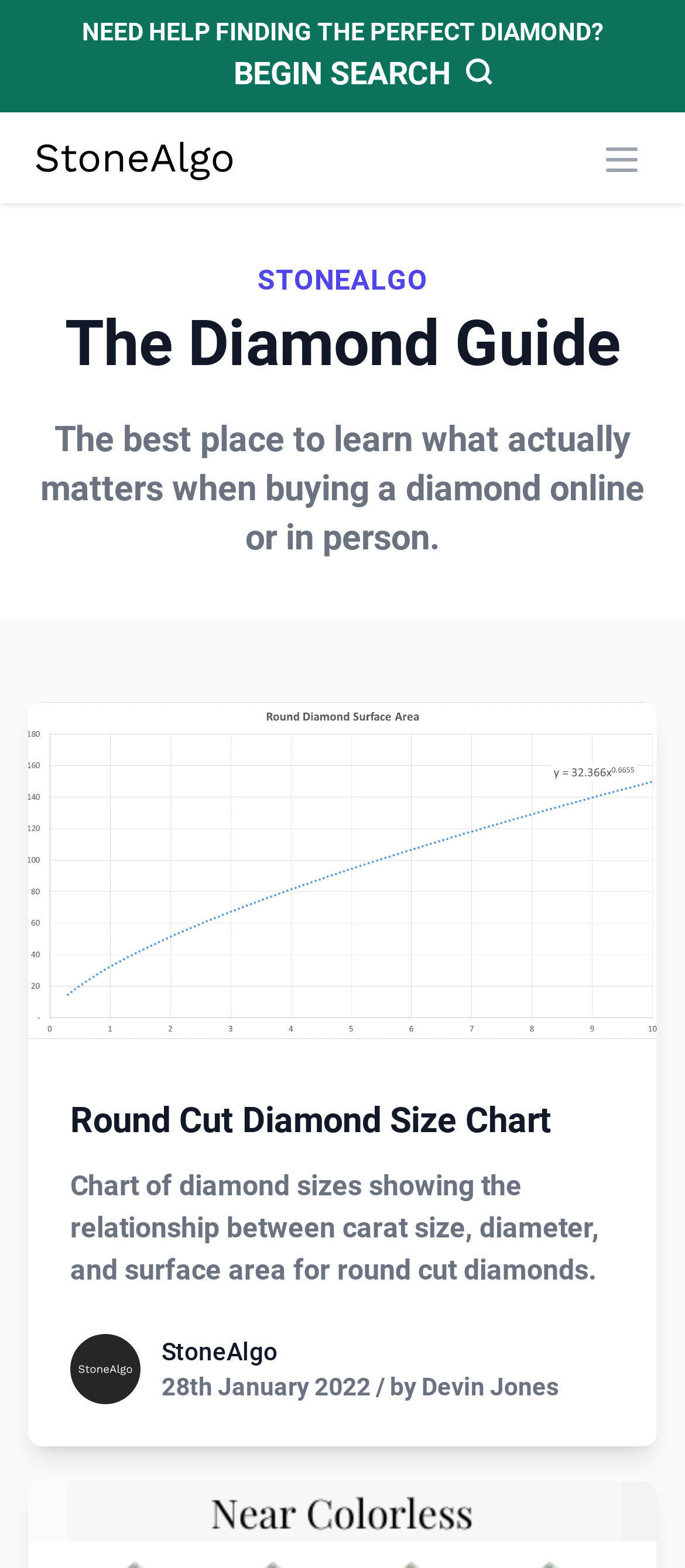What is the name of the logo on the top left? Based on the screenshot, please respond with a single word or phrase.

StoneAlgo